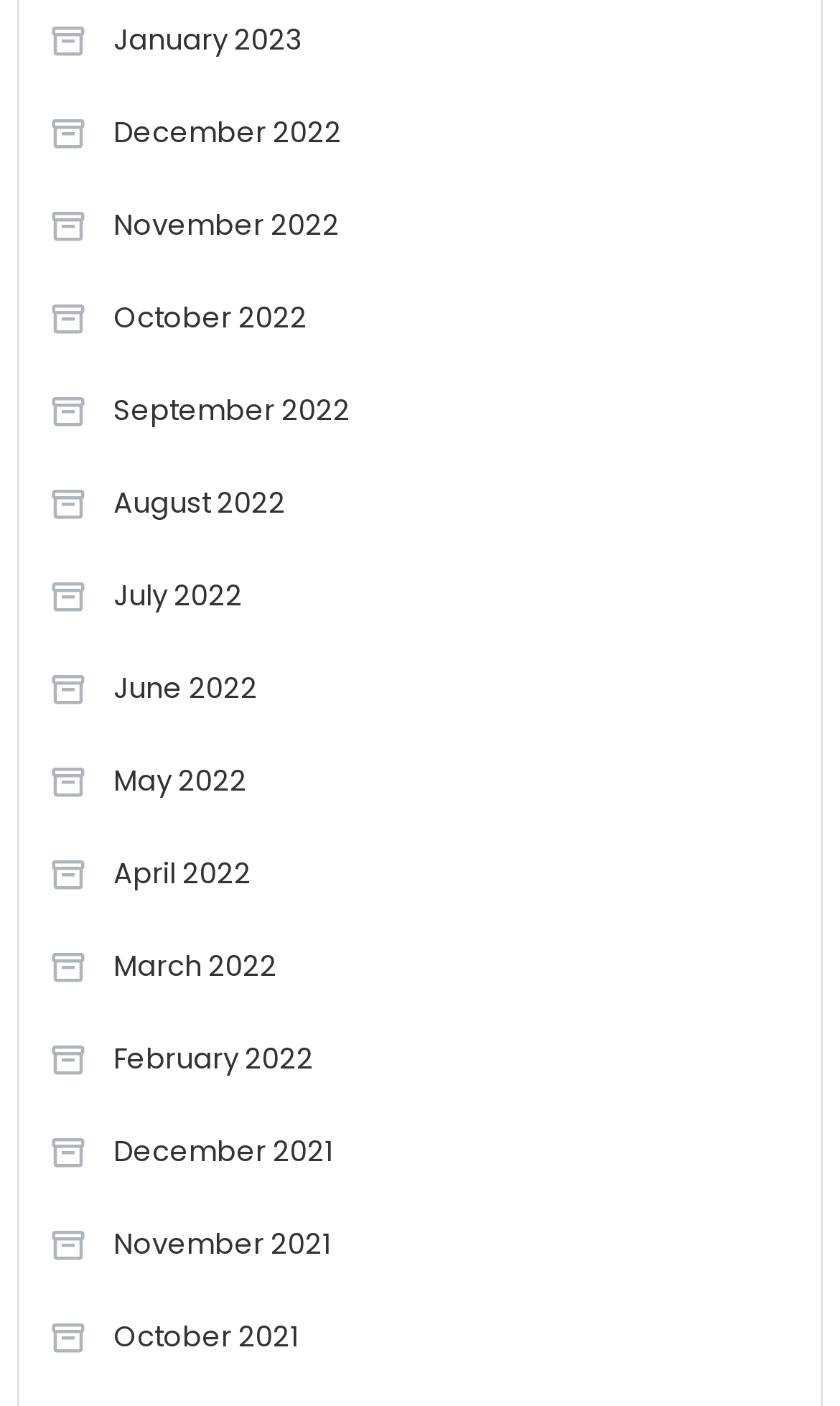Using the description "March 2022", locate and provide the bounding box of the UI element.

[0.058, 0.664, 0.33, 0.713]